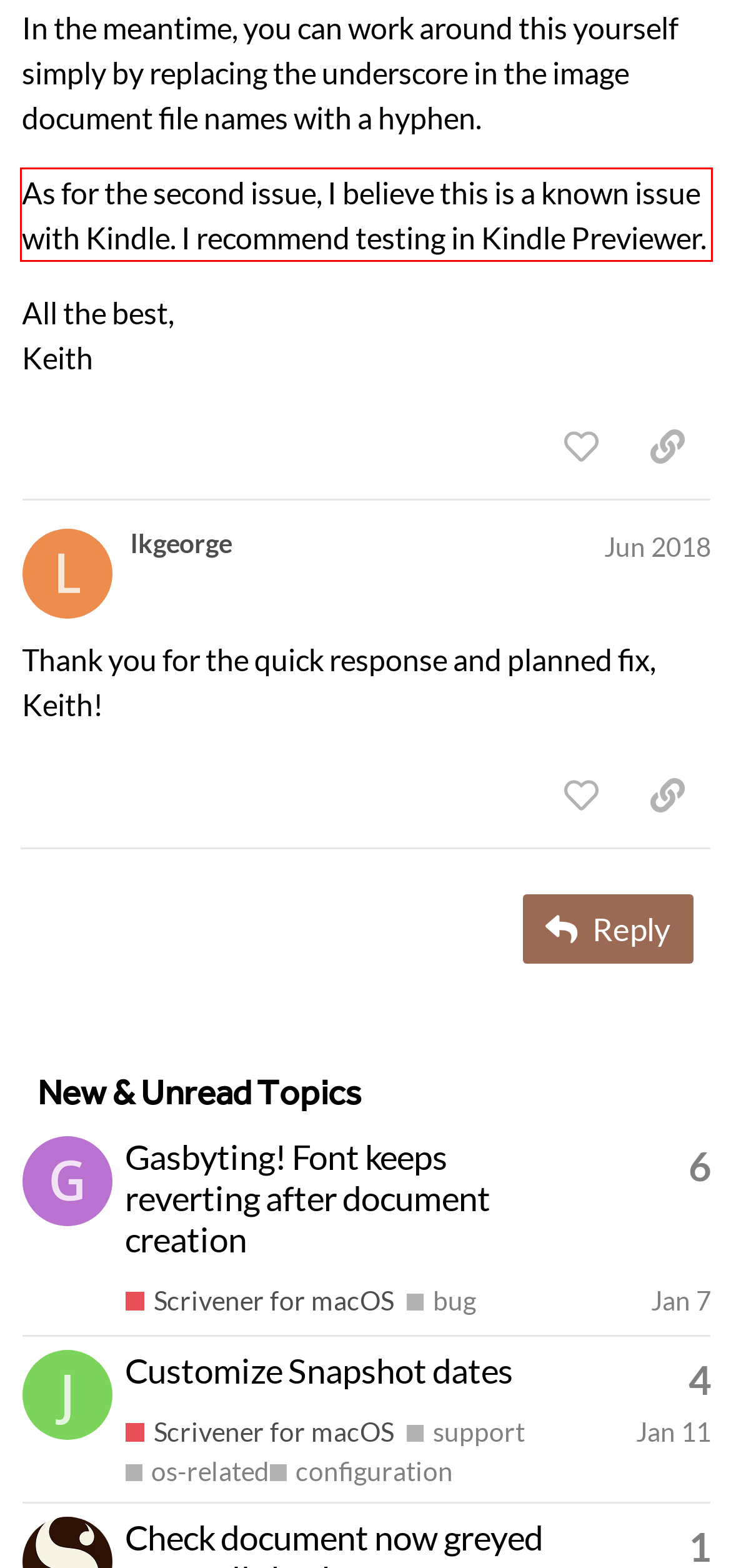Within the provided webpage screenshot, find the red rectangle bounding box and perform OCR to obtain the text content.

As for the second issue, I believe this is a known issue with Kindle. I recommend testing in Kindle Previewer.